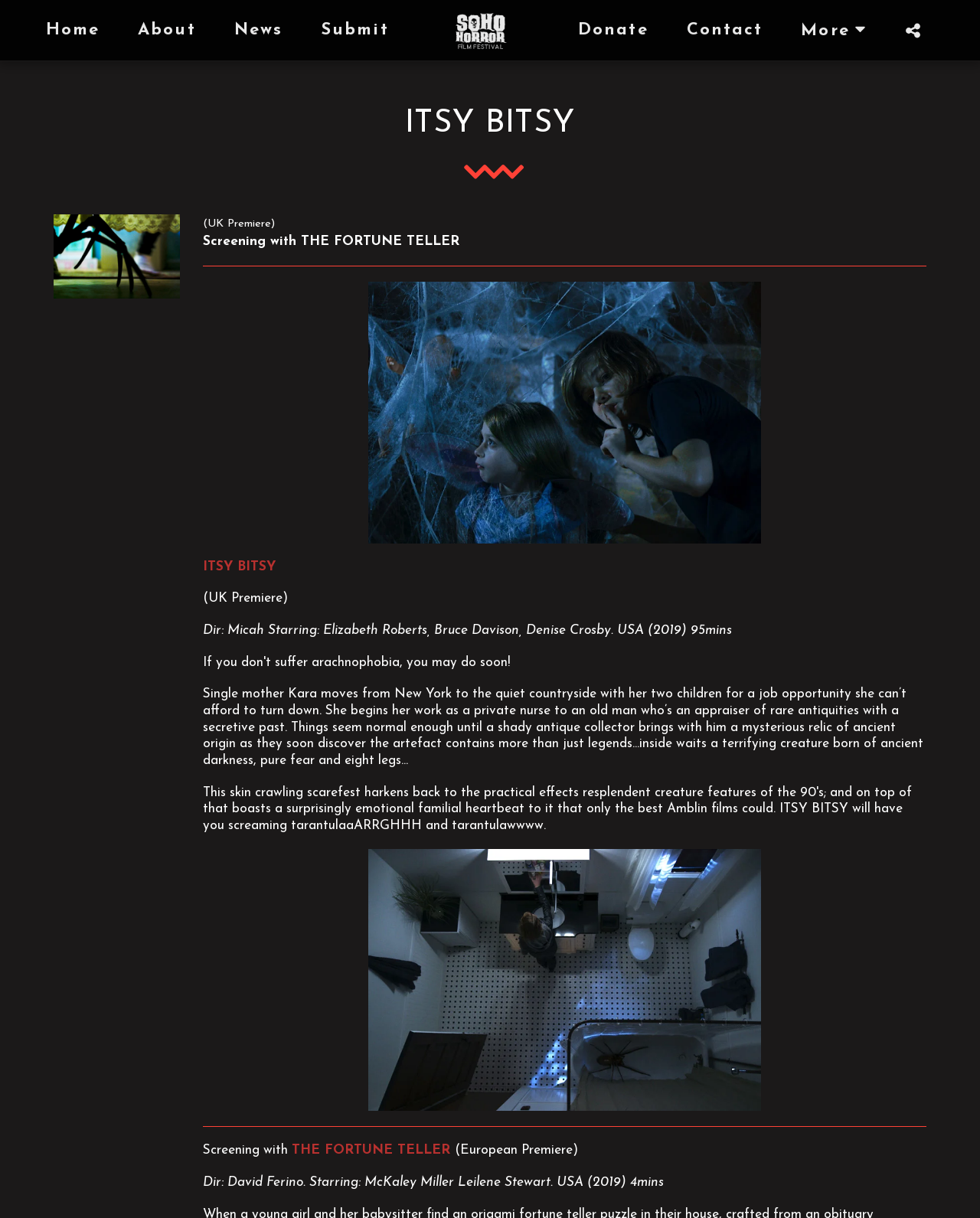Answer the question below with a single word or a brief phrase: 
What is the title of the movie being screened?

ITSY BITSY